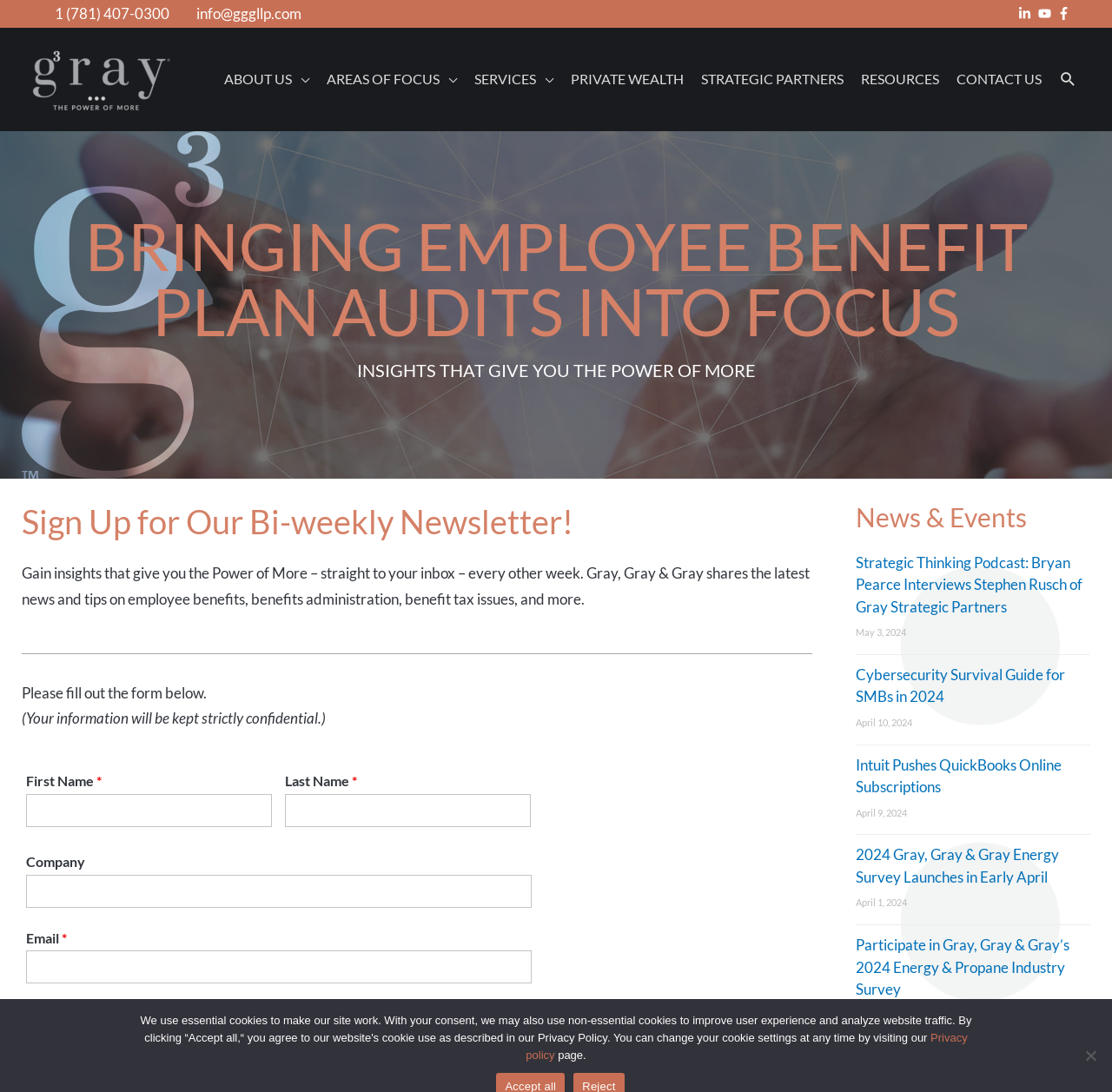Offer a detailed explanation of the webpage layout and contents.

This webpage is a newsletter sign-up page for Gray, Gray & Gray, an employee benefits company. At the top, there is a navigation menu with links to various sections of the website, including "About Us", "Areas of Focus", "Services", and "Contact Us". Below the navigation menu, there is a search icon link.

The main content of the page is divided into two sections. On the left, there is a heading "Sign Up for Our Bi-weekly Newsletter!" followed by a brief description of the newsletter and a form to fill out to subscribe. The form includes fields for first name, last name, company, and email, as well as a checkbox to consent to storing submitted information. There is also a submit button at the bottom of the form.

On the right, there is a section titled "News & Events" with several news articles listed in reverse chronological order. Each article has a heading, a link to read more, and a timestamp indicating the date it was published. The articles appear to be related to employee benefits, benefits administration, and tax issues.

At the top right corner of the page, there are social media links to LinkedIn, YouTube, and Facebook. Below the main content, there is a footer section with a link to the company's privacy policy and a copyright notice.

There are also several images on the page, including a Gray logo registered image at the top left, and social media icons at the top right.